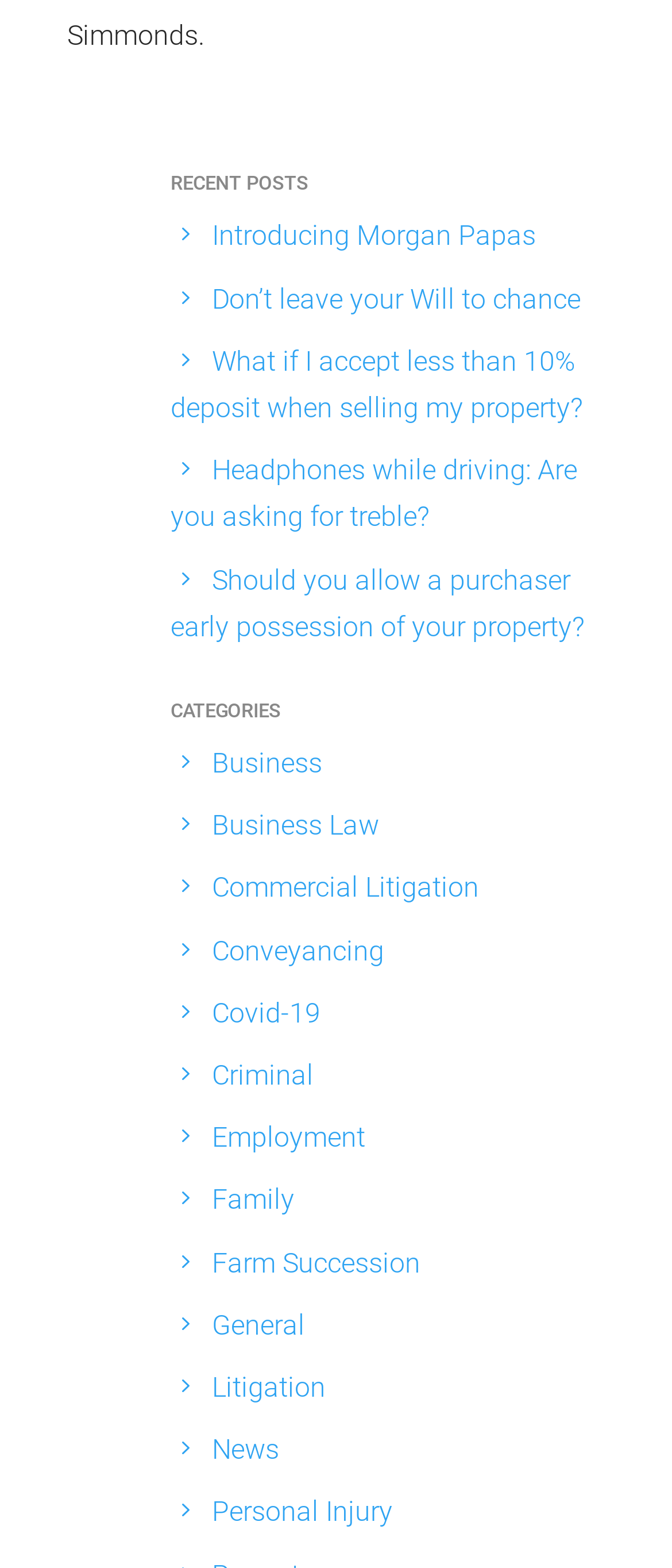Please locate the bounding box coordinates of the element that should be clicked to achieve the given instruction: "view recent posts".

[0.254, 0.111, 0.9, 0.135]